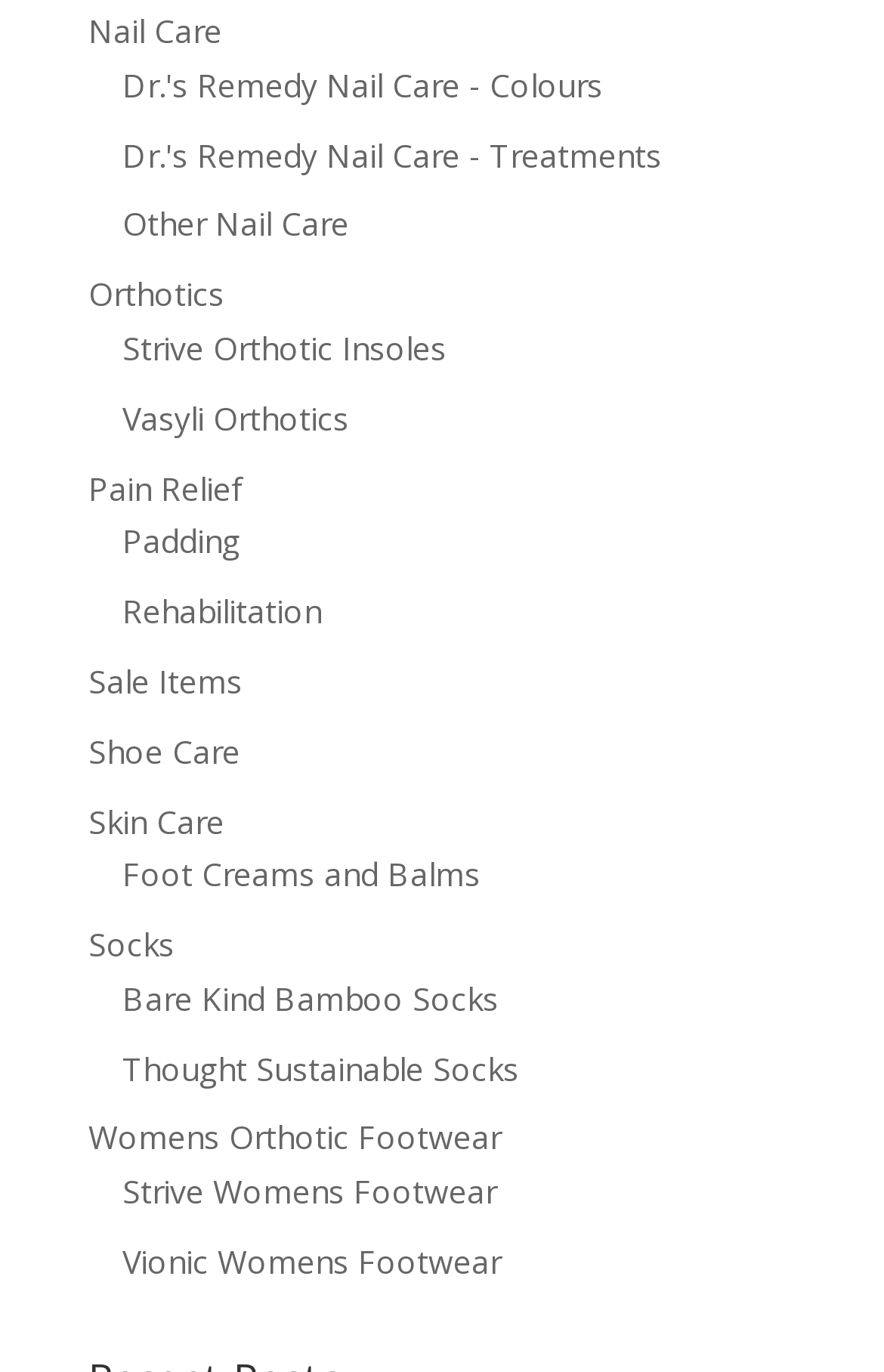Identify the bounding box coordinates of the area you need to click to perform the following instruction: "Browse Foot Creams and Balms".

[0.138, 0.622, 0.544, 0.653]